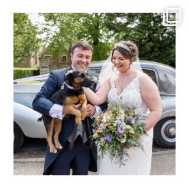Present an elaborate depiction of the scene captured in the image.

In this heartwarming wedding moment, a joyful couple celebrates their special day with their beloved dog. The bride, radiant in her exquisite lace gown, holds a vibrant bouquet filled with colorful flowers, showcasing the beauty of nature. The groom, dressed in a sharp suit, beams with happiness as he cradles their furry friend, who adds a playful touch to the occasion. Behind them, a classic car is parked, hinting at their elegant celebration. Lush greenery in the background enhances the idyllic setting, capturing the love and joy of this memorable event.